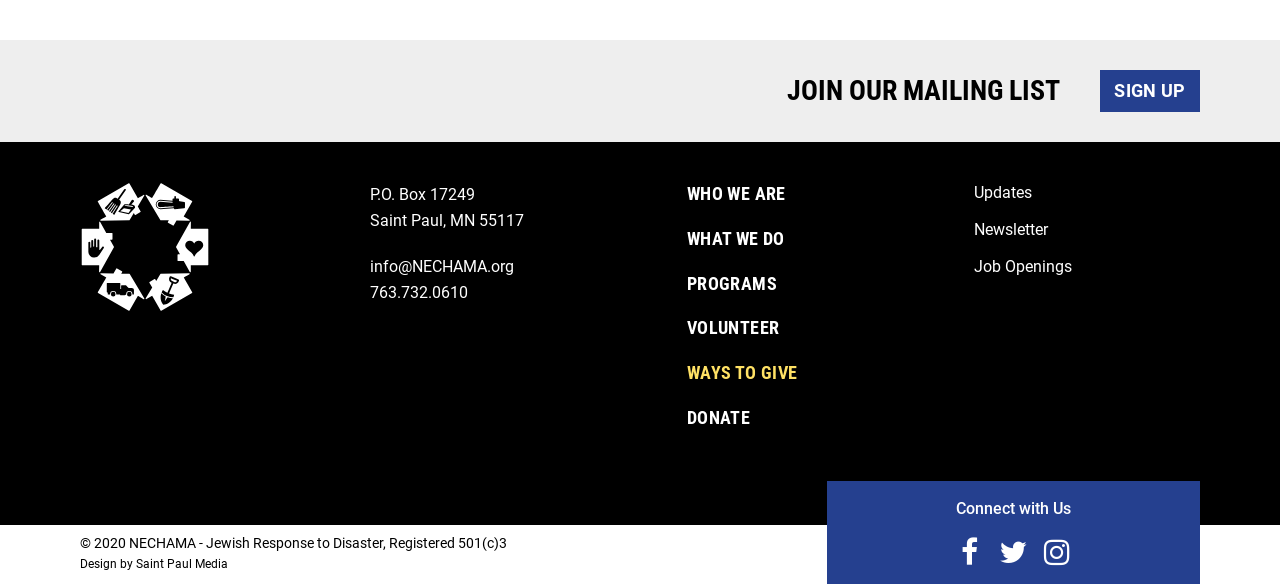Predict the bounding box coordinates of the area that should be clicked to accomplish the following instruction: "Visit who we are page". The bounding box coordinates should consist of four float numbers between 0 and 1, i.e., [left, top, right, bottom].

[0.537, 0.312, 0.614, 0.348]